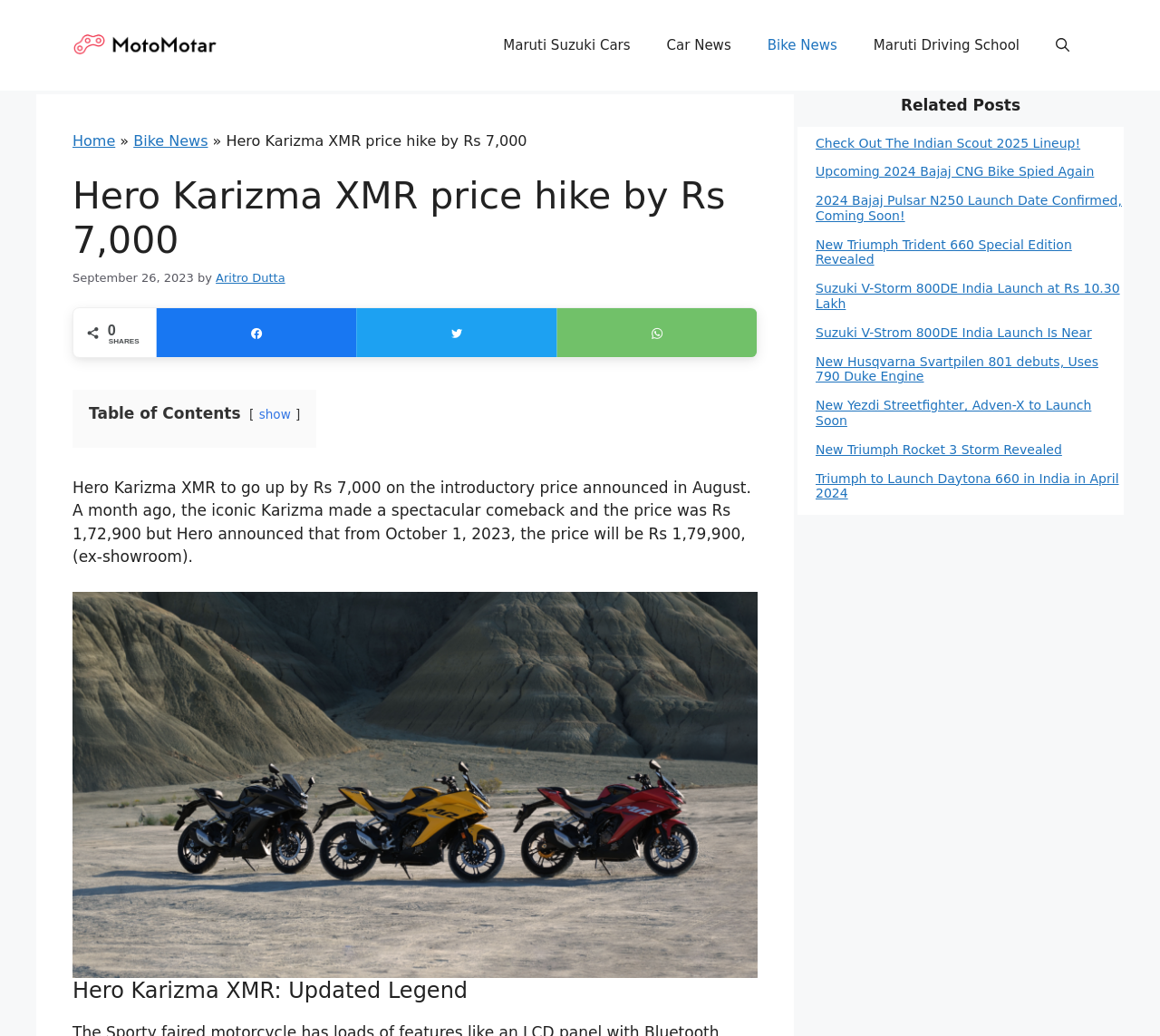Please identify and generate the text content of the webpage's main heading.

Hero Karizma XMR price hike by Rs 7,000